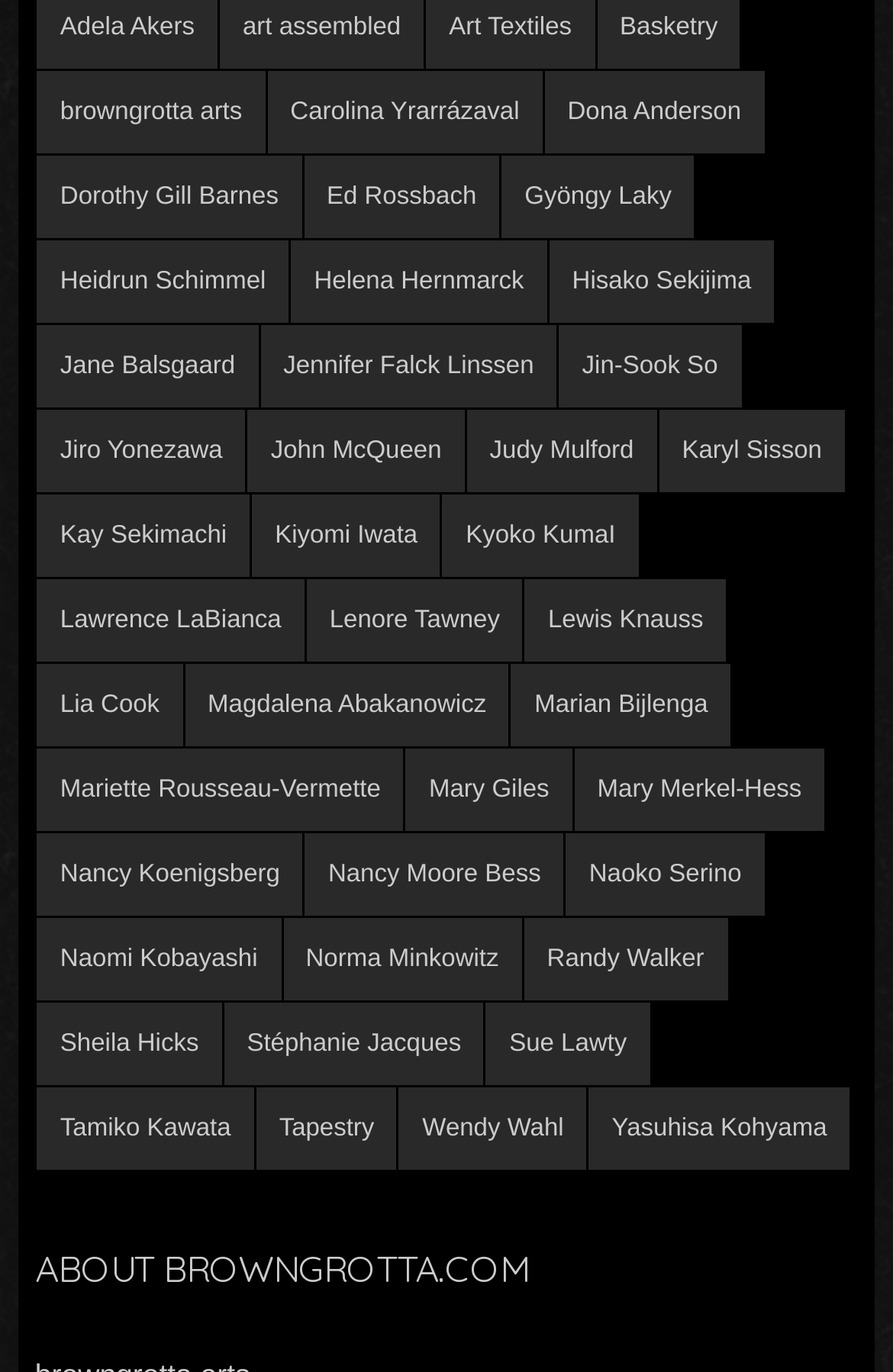Identify the bounding box coordinates of the clickable region to carry out the given instruction: "View artworks by browngrotta arts".

[0.042, 0.053, 0.297, 0.113]